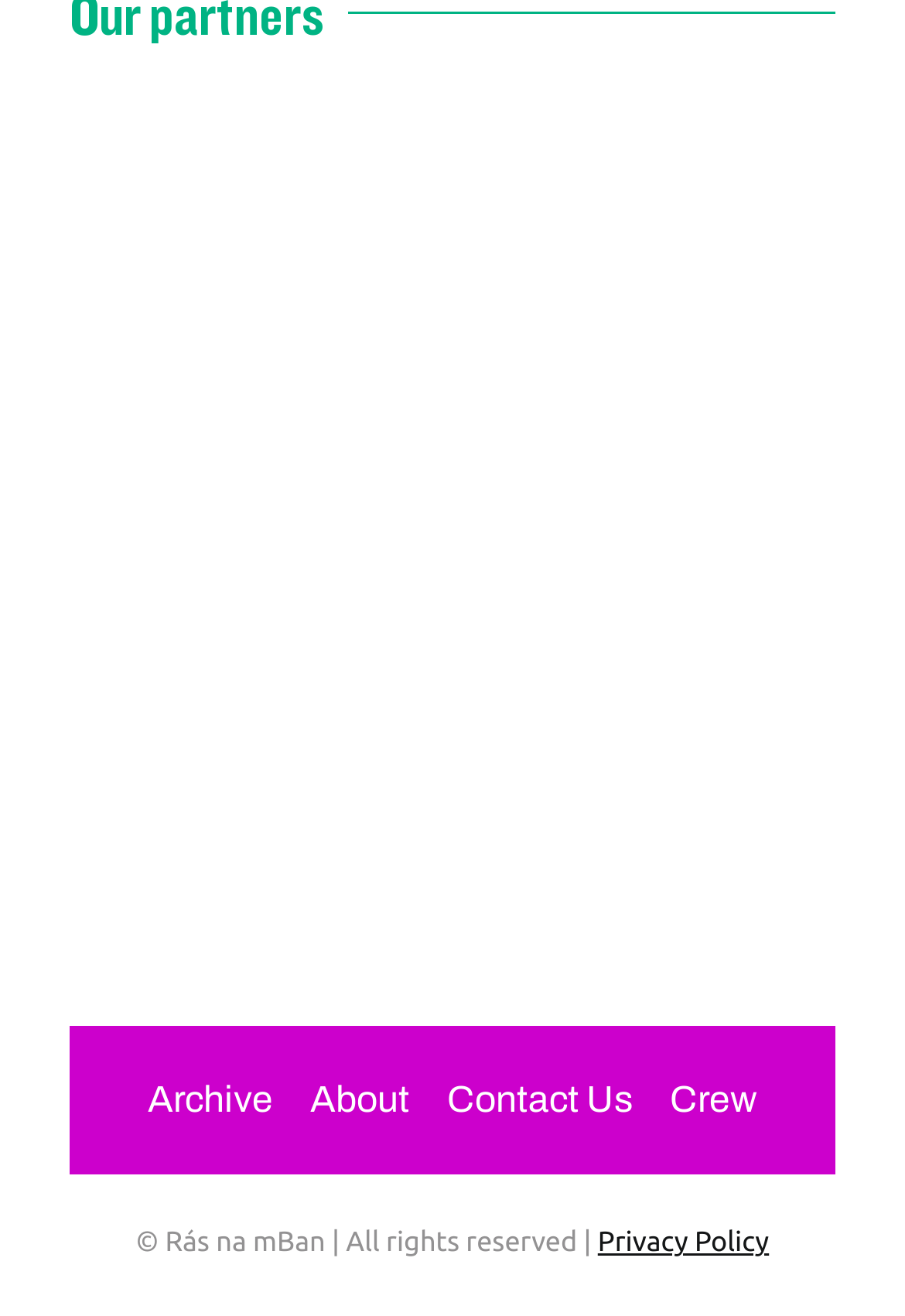Use the information in the screenshot to answer the question comprehensively: How many links are in the footer menu?

I counted the number of link elements within the footer menu navigation element, and there are 4 links: Archive, About, Contact Us, and Crew.